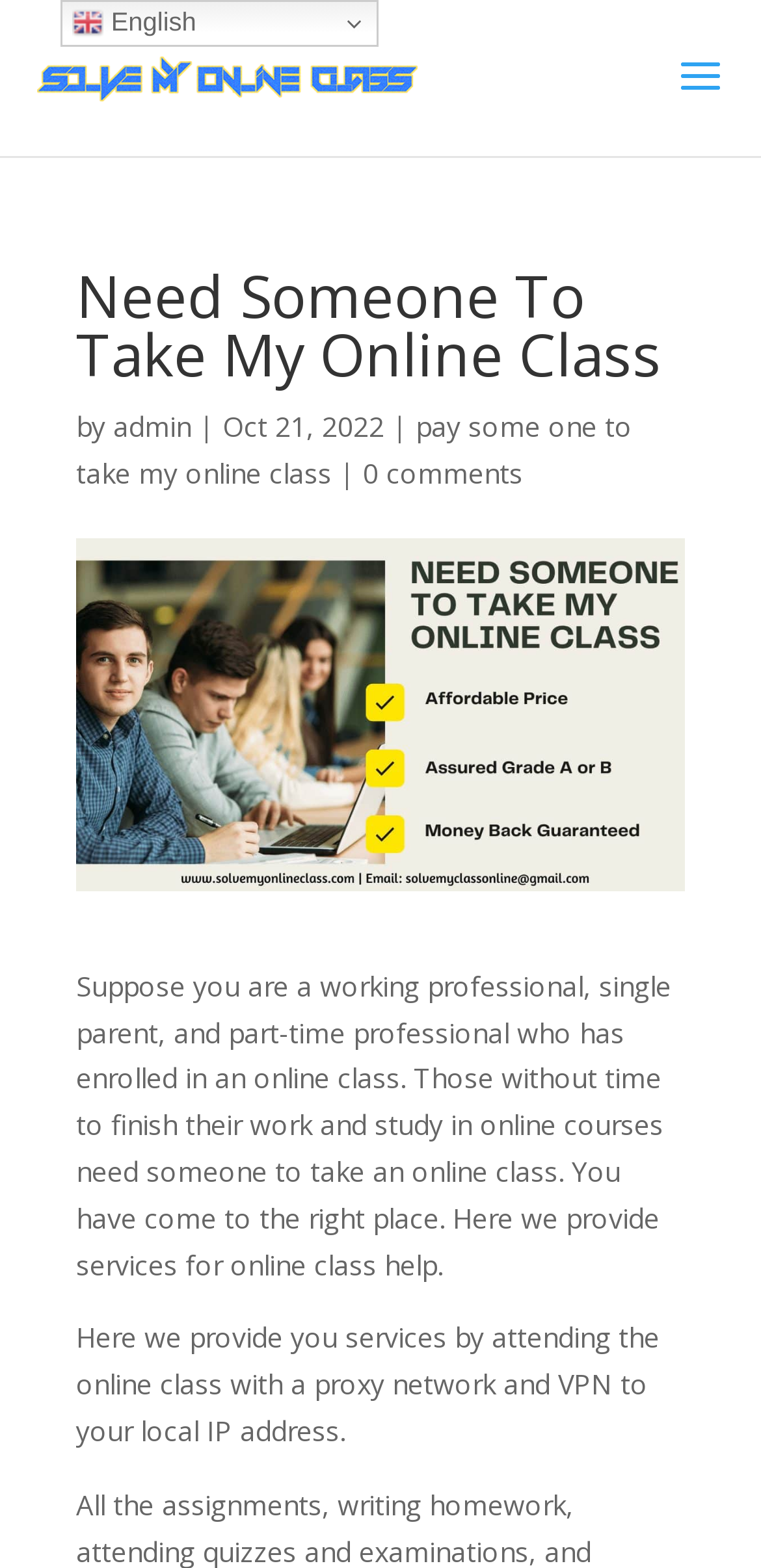Using the element description 0 comments, predict the bounding box coordinates for the UI element. Provide the coordinates in (top-left x, top-left y, bottom-right x, bottom-right y) format with values ranging from 0 to 1.

[0.477, 0.29, 0.687, 0.313]